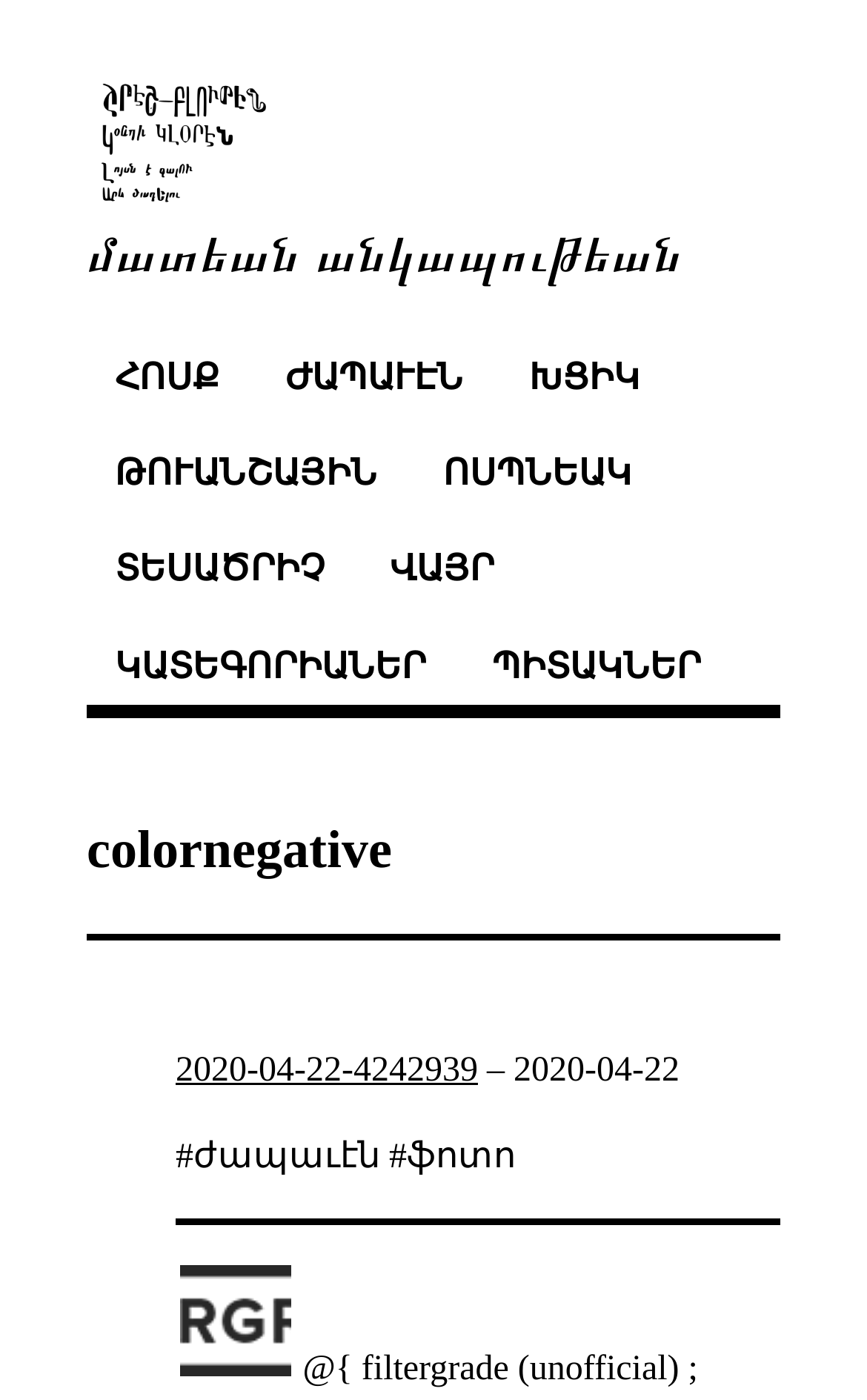Locate the bounding box coordinates of the element that should be clicked to execute the following instruction: "Post a comment".

None